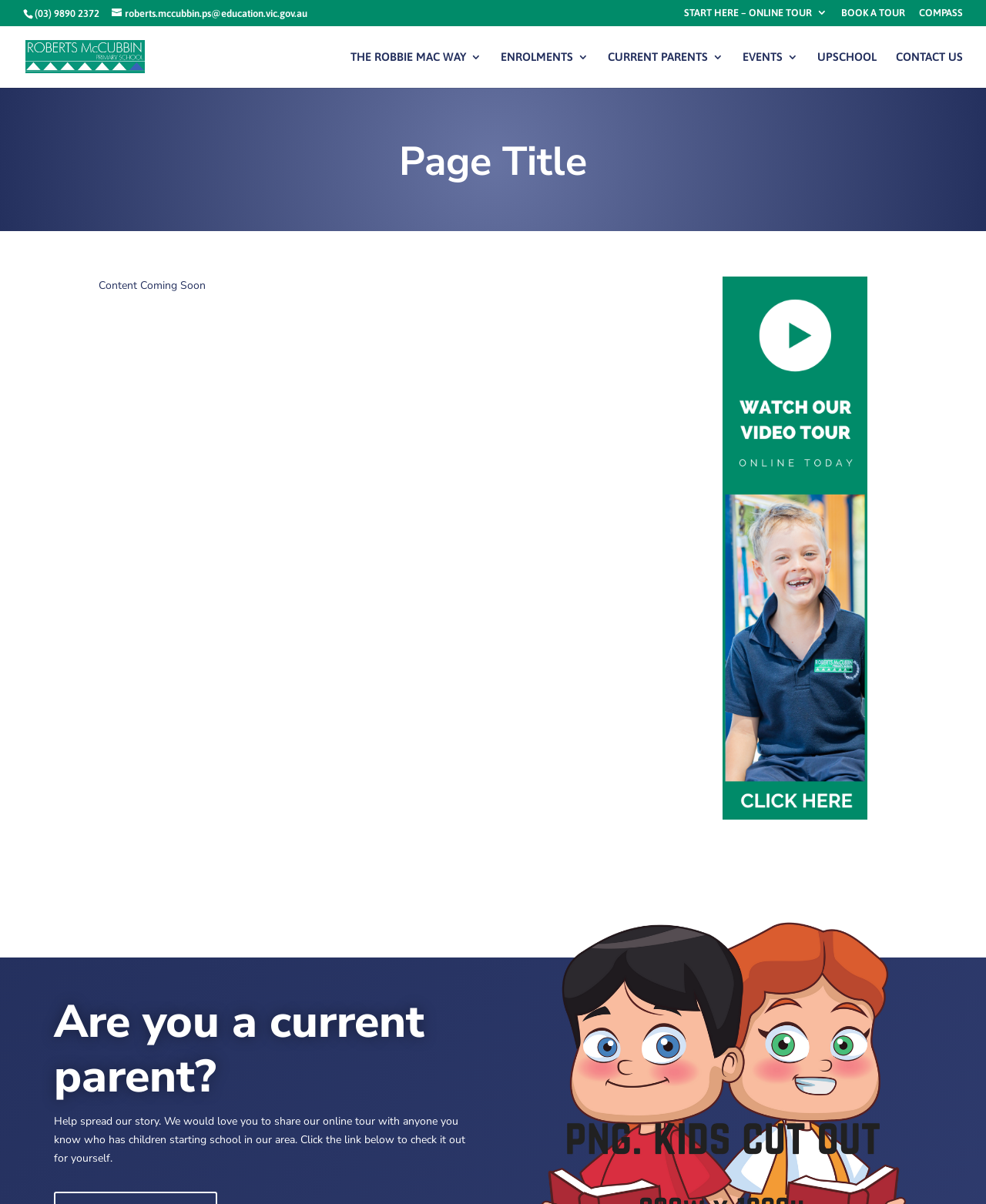Please locate the bounding box coordinates of the element's region that needs to be clicked to follow the instruction: "Visit the 'Roberts McCubbin Primary School, Box Hill South' website". The bounding box coordinates should be provided as four float numbers between 0 and 1, i.e., [left, top, right, bottom].

[0.026, 0.041, 0.156, 0.051]